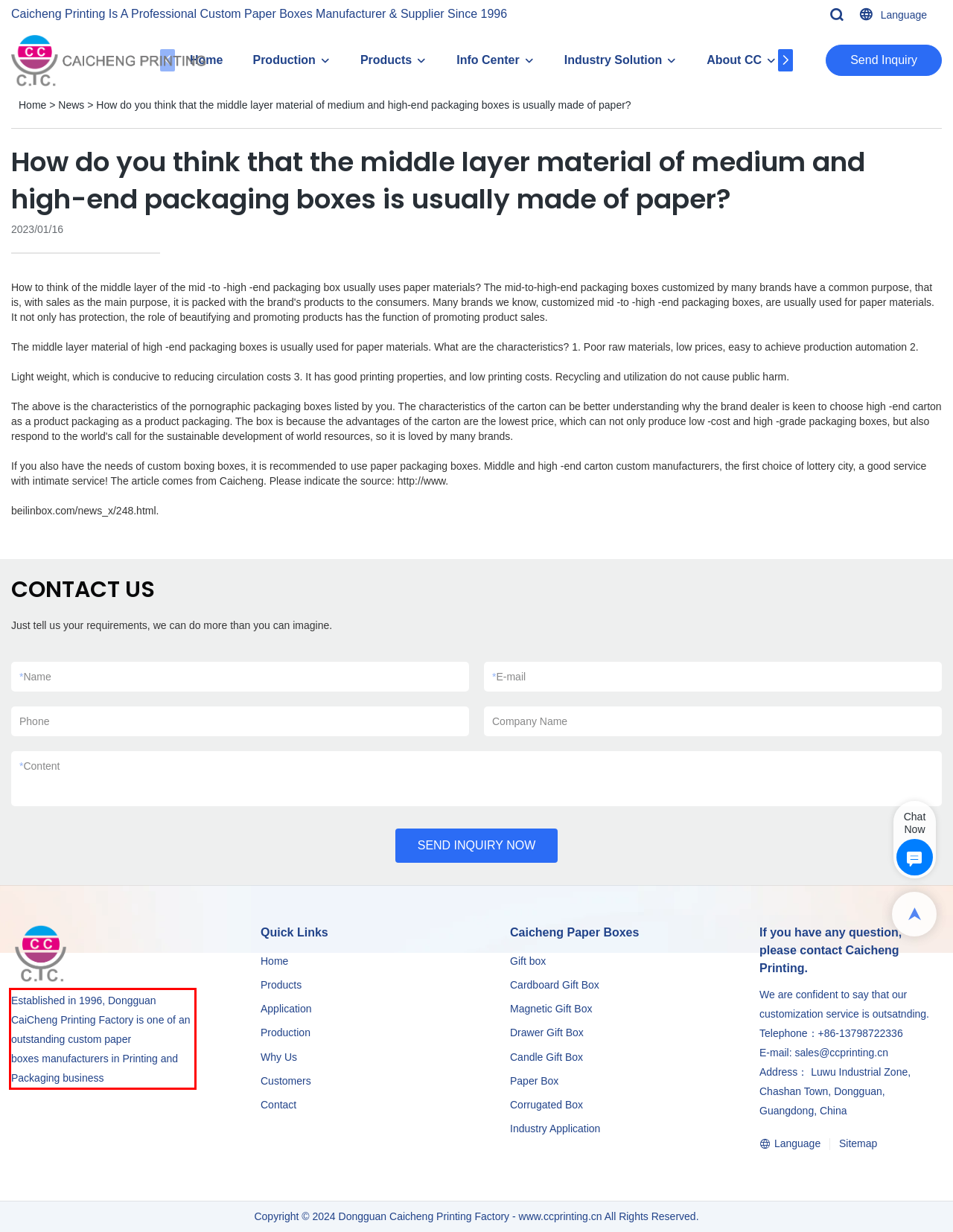Please examine the screenshot of the webpage and read the text present within the red rectangle bounding box.

Established in 1996, Dongguan CaiCheng Printing Factory is one of an outstanding custom paper boxes manufacturers in Printing and Packaging business